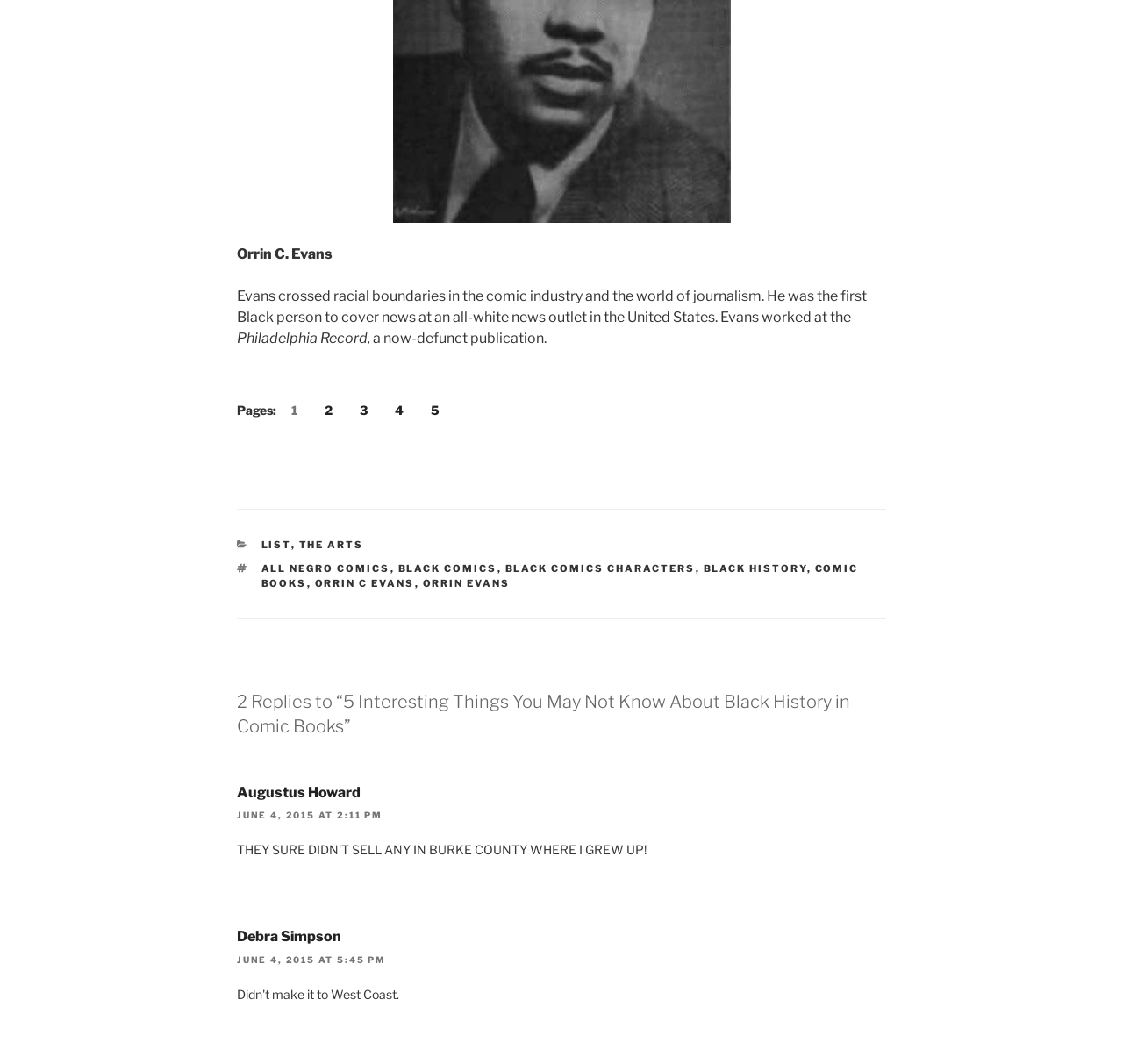Pinpoint the bounding box coordinates of the clickable element to carry out the following instruction: "Click on the link to the arts."

[0.266, 0.506, 0.324, 0.517]